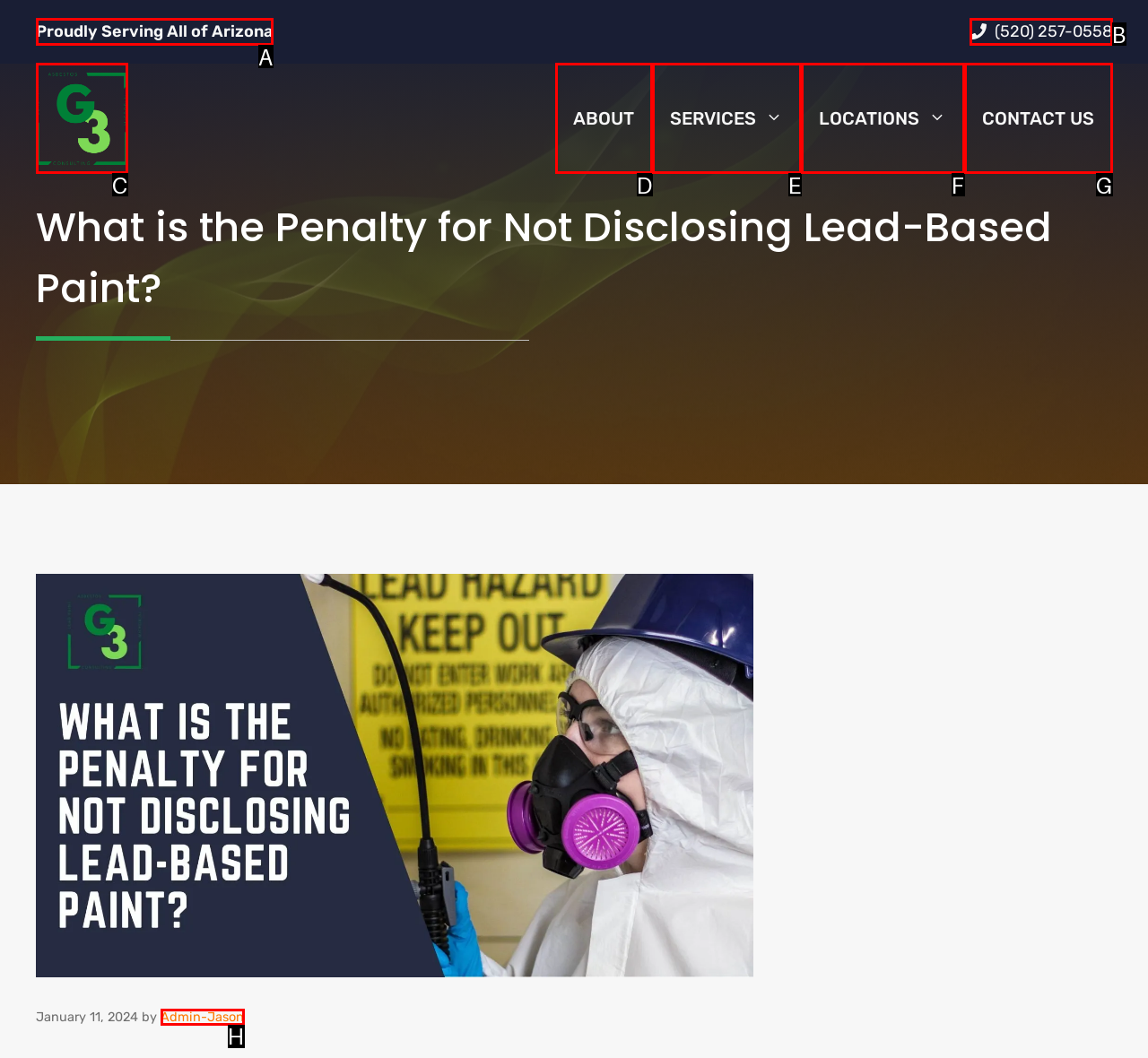Select the letter of the element you need to click to complete this task: call the phone number
Answer using the letter from the specified choices.

B